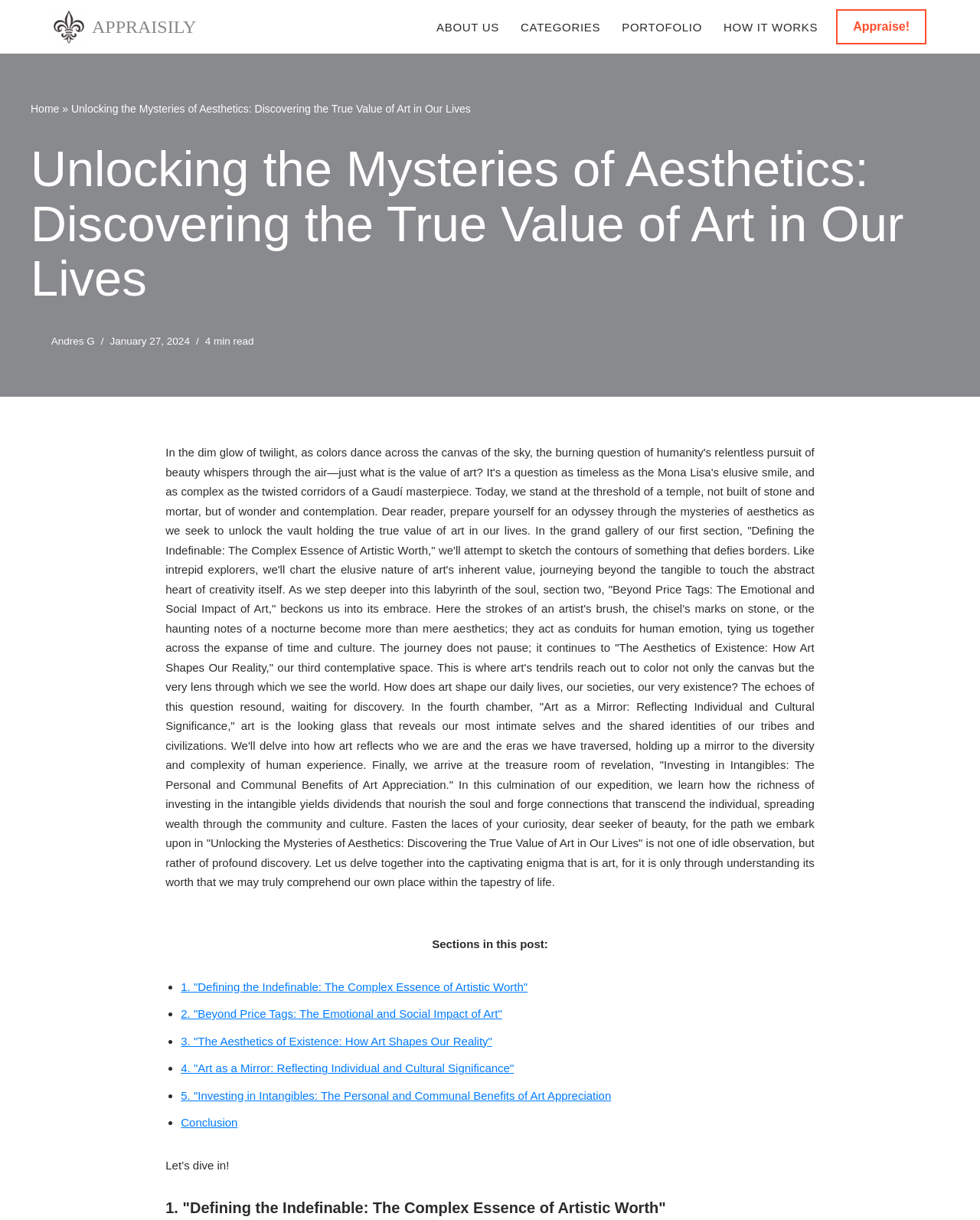Find the bounding box coordinates for the area that should be clicked to accomplish the instruction: "Read the article 'Unlocking the Mysteries of Aesthetics: Discovering the True Value of Art in Our Lives'".

[0.073, 0.084, 0.48, 0.094]